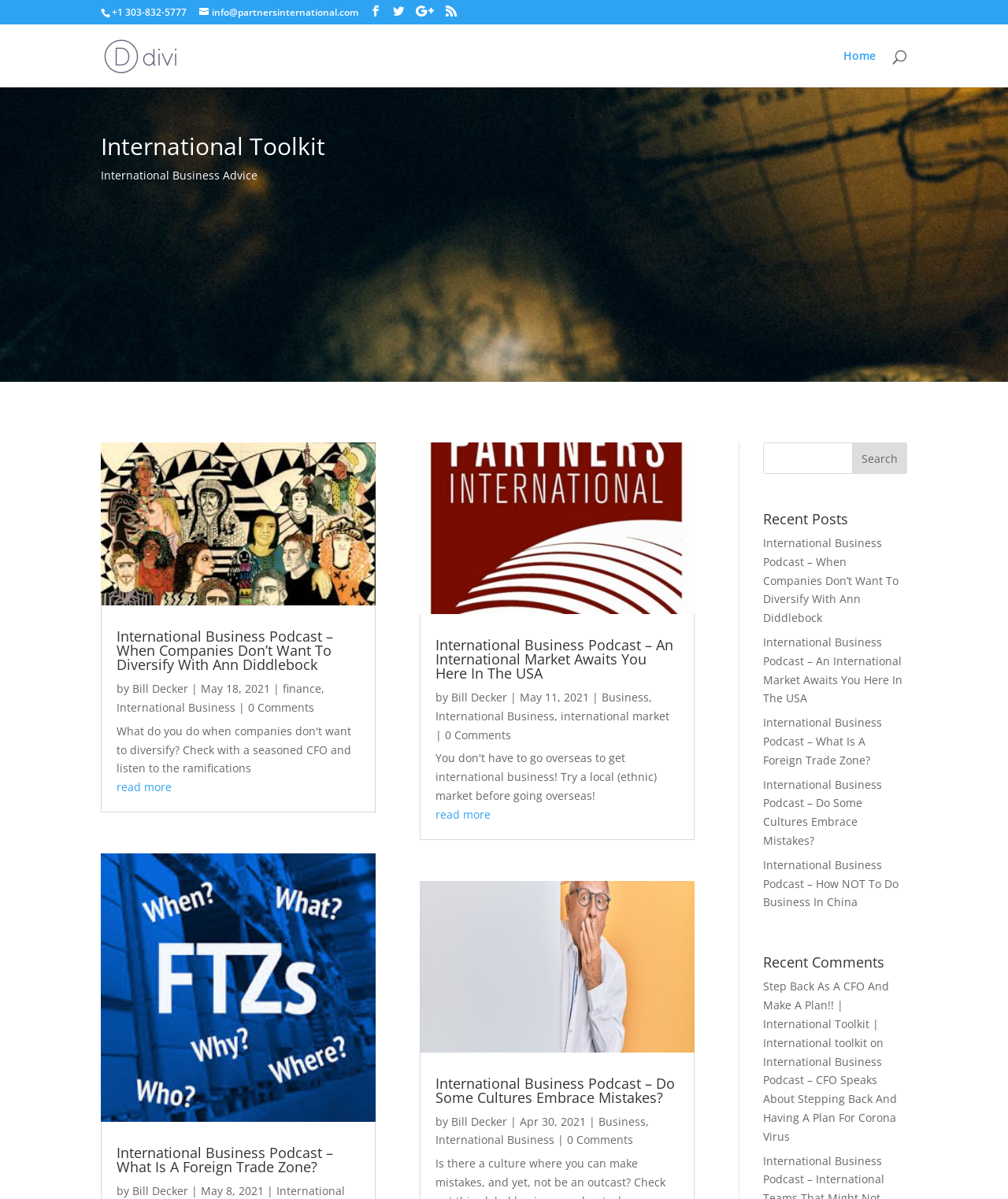Pinpoint the bounding box coordinates of the area that must be clicked to complete this instruction: "click on the 'Home' link".

[0.837, 0.042, 0.869, 0.073]